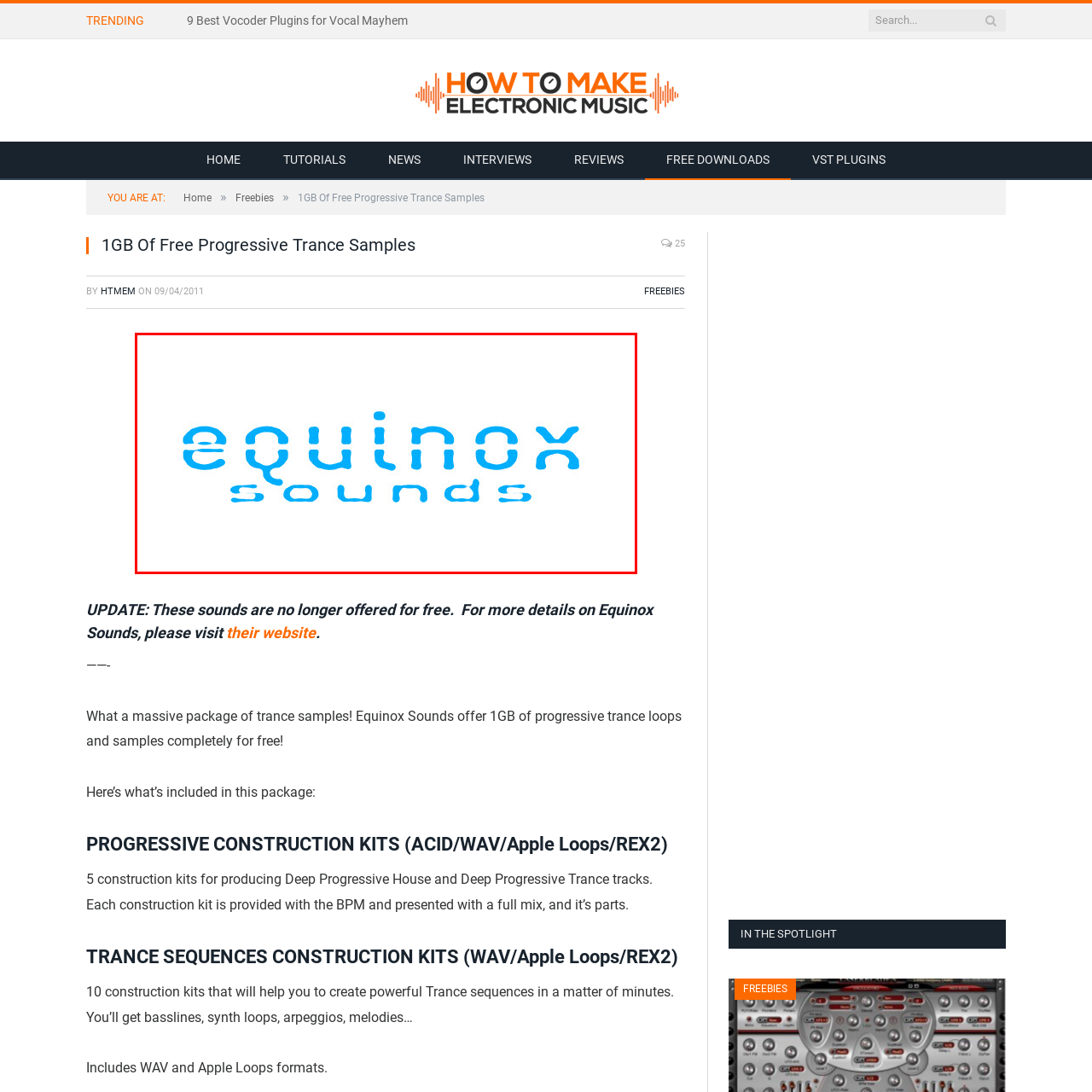What type of music genre is Equinox Sounds particularly known for?
Analyze the image segment within the red bounding box and respond to the question using a single word or brief phrase.

Electronic